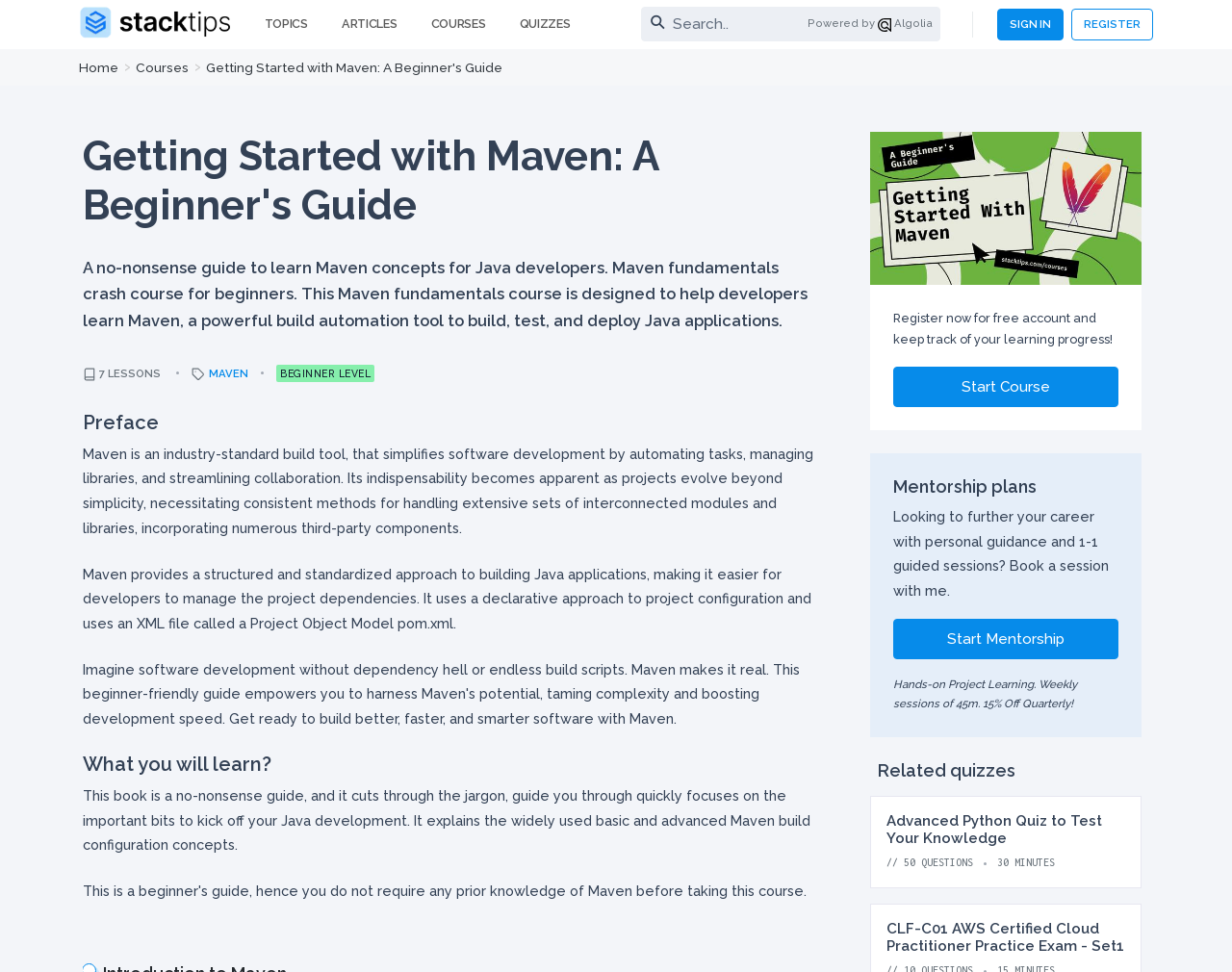What is the purpose of Maven?
Please interpret the details in the image and answer the question thoroughly.

I found the answer by reading the text on the webpage, which states that Maven is 'a powerful build automation tool to build, test, and deploy Java applications', indicating its purpose.